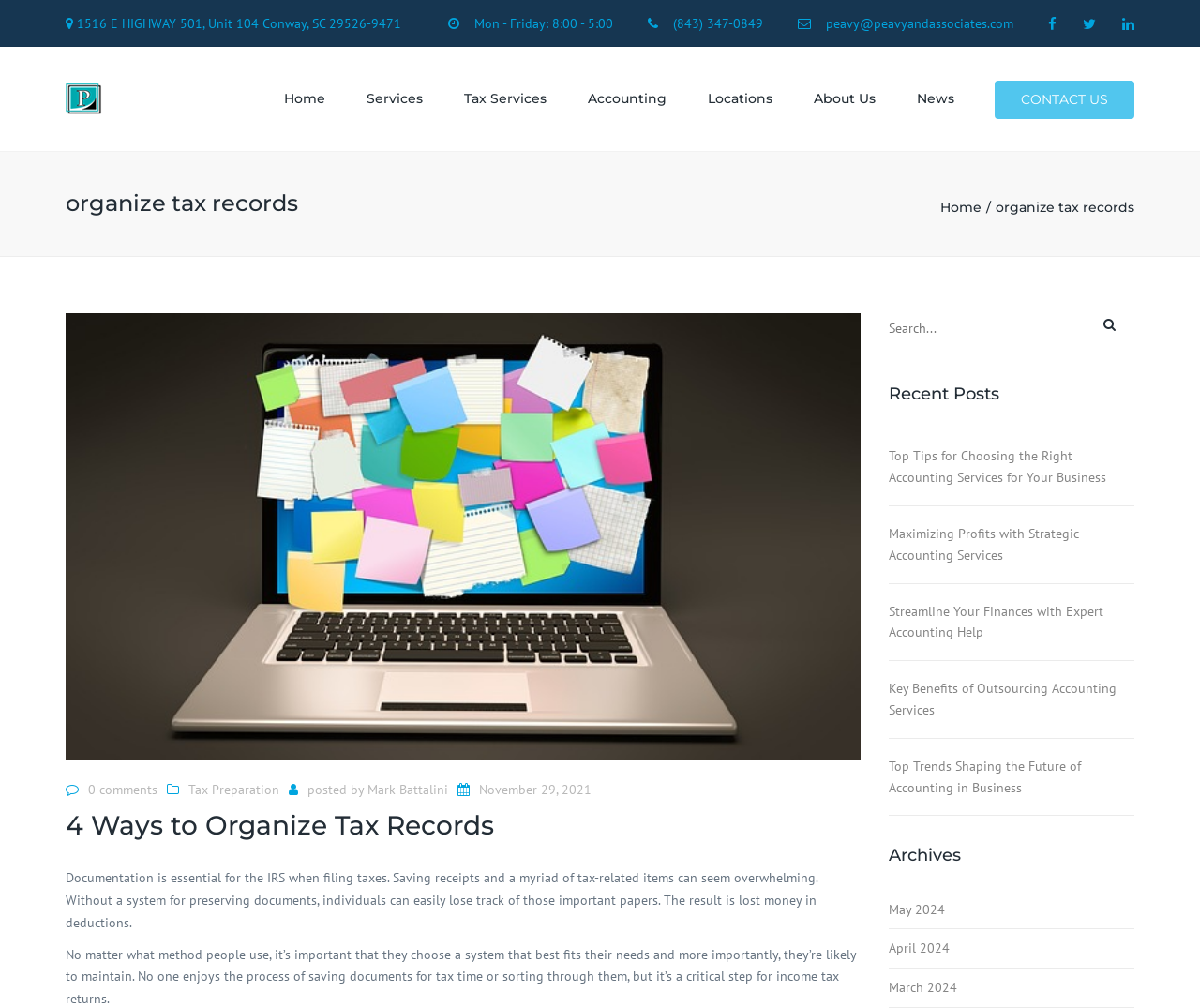What is the address of Peavy and Associates, PC?
Based on the image content, provide your answer in one word or a short phrase.

1516 E HIGHWAY 501, Unit 104 Conway, SC 29526-9471